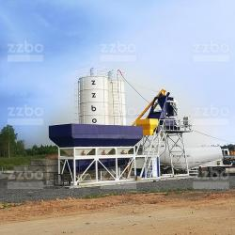What is the advantage of this mobile unit?
Please respond to the question with a detailed and informative answer.

The caption states that this mobile unit is optimized for mobility and ease of setup, making it an ideal choice for various projects requiring reliable concrete supply, implying that its advantage lies in its ability to be easily moved and set up.